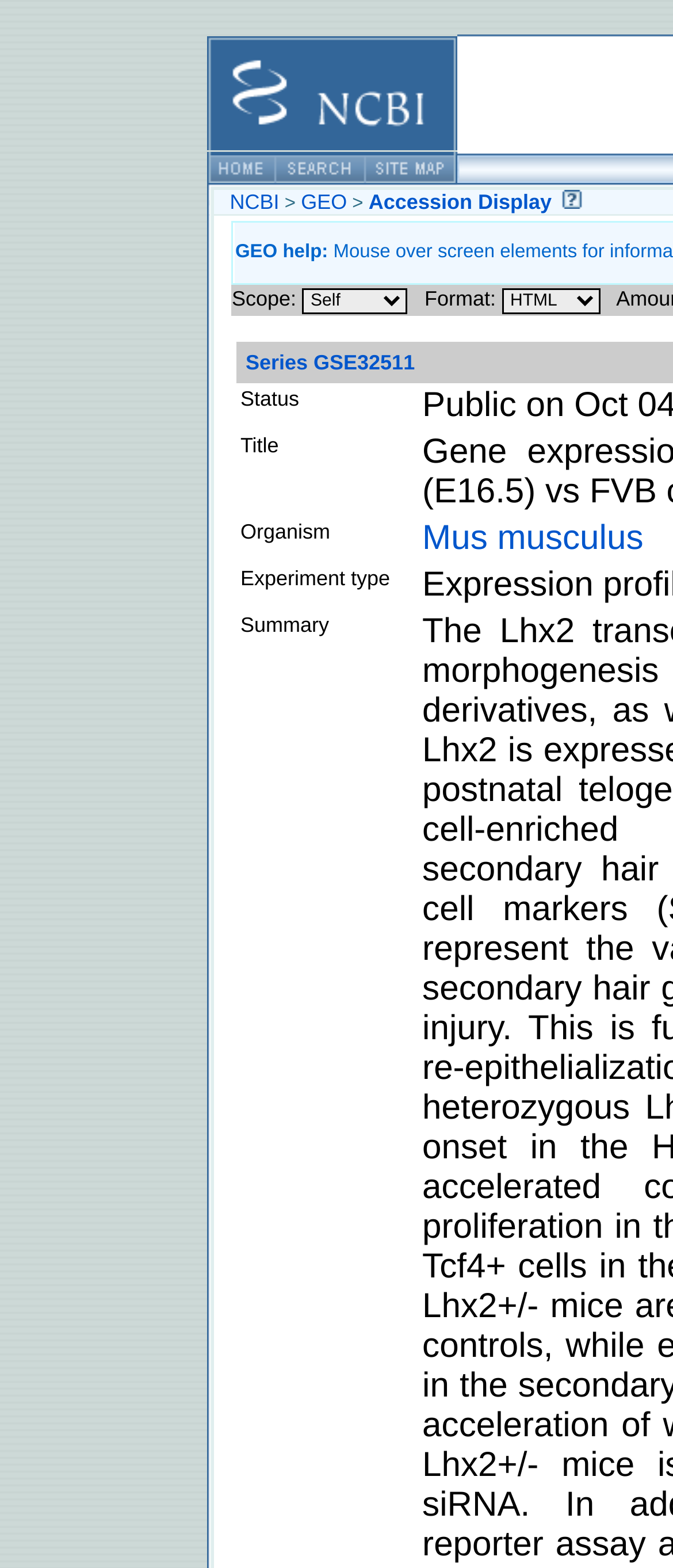Can you find the bounding box coordinates of the area I should click to execute the following instruction: "View series details for GSE32511"?

[0.365, 0.223, 0.616, 0.239]